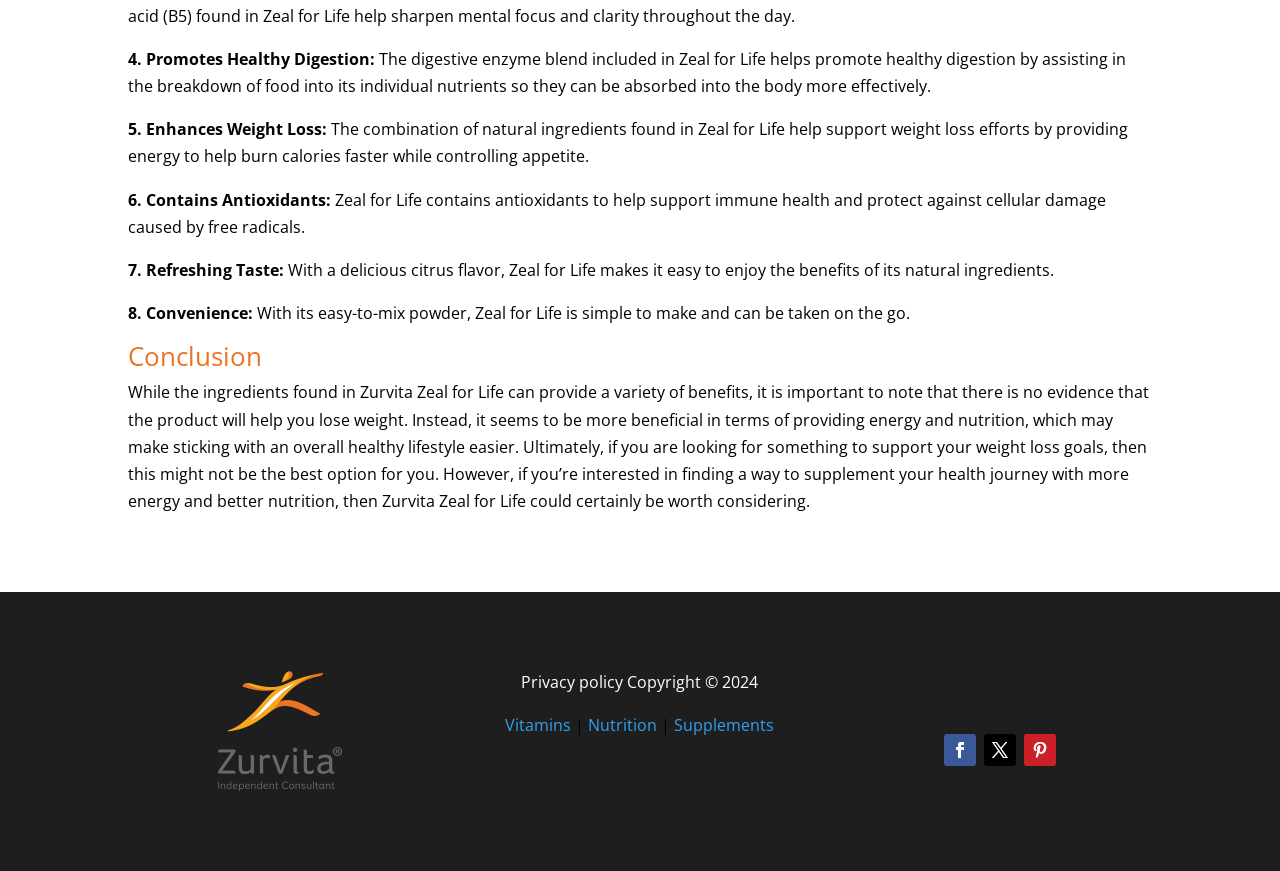Please find the bounding box for the UI component described as follows: "Vitamins".

[0.395, 0.82, 0.446, 0.845]